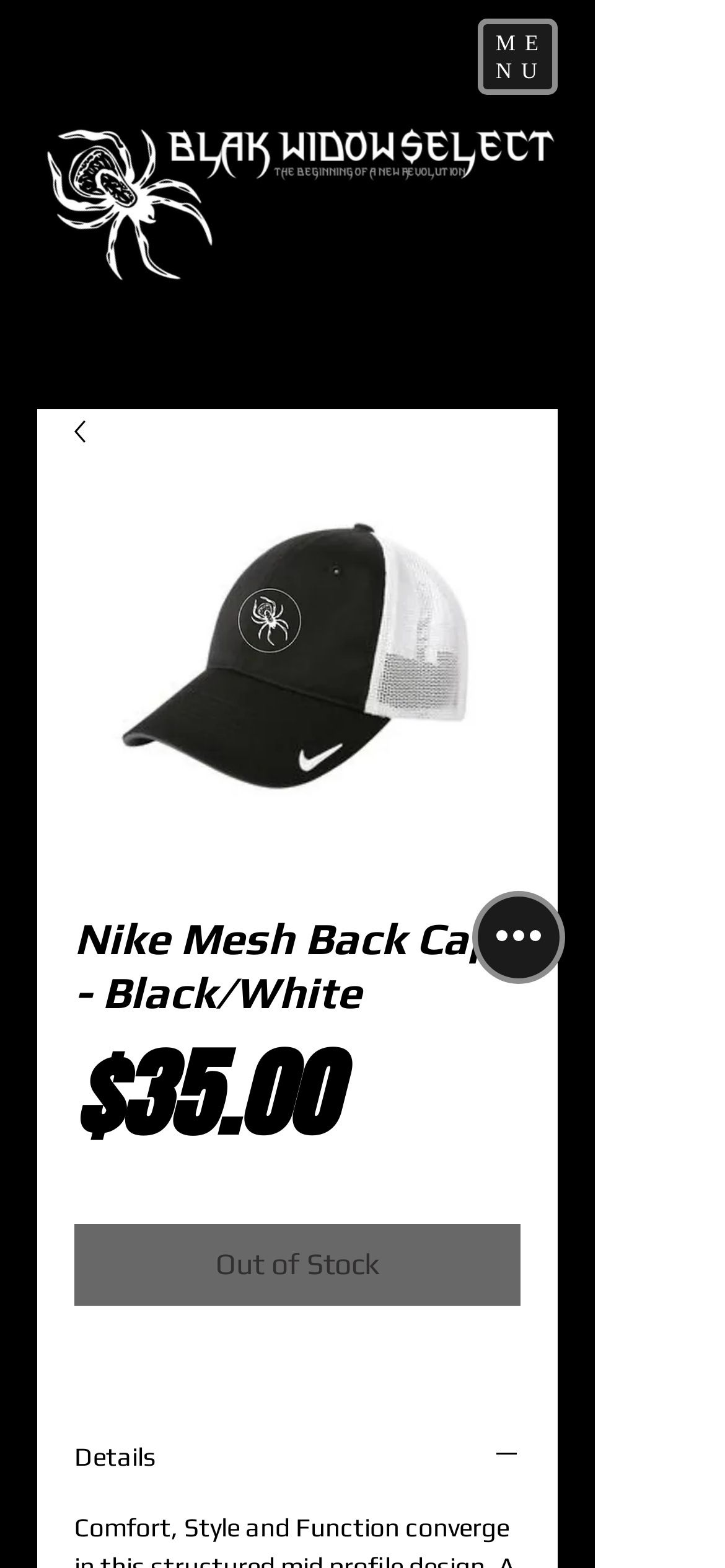What is the navigation menu button labeled as?
Answer the question using a single word or phrase, according to the image.

Open navigation menu